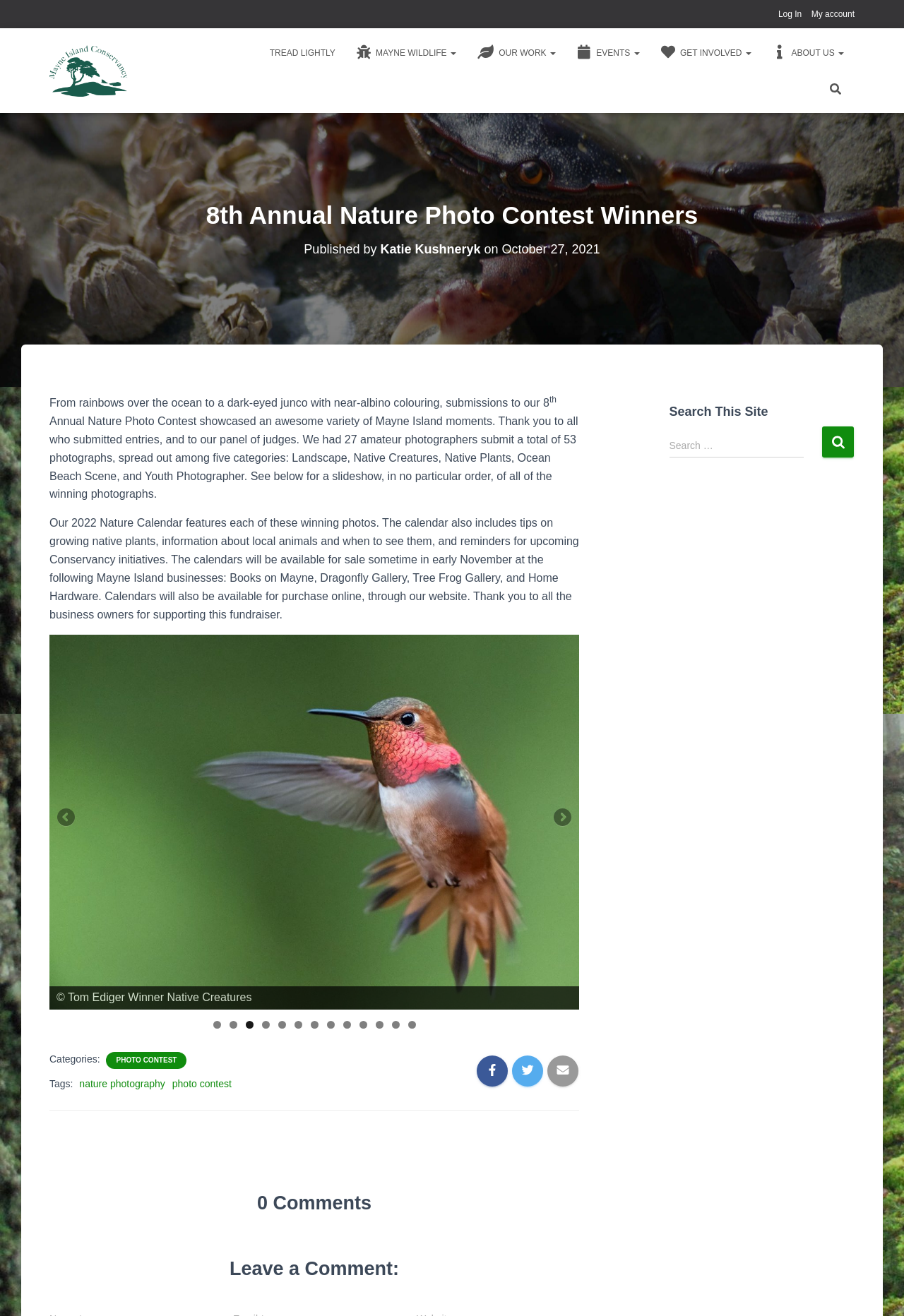Determine the bounding box coordinates of the clickable element to complete this instruction: "Show the next slide". Provide the coordinates in the format of four float numbers between 0 and 1, [left, top, right, bottom].

[0.609, 0.614, 0.633, 0.63]